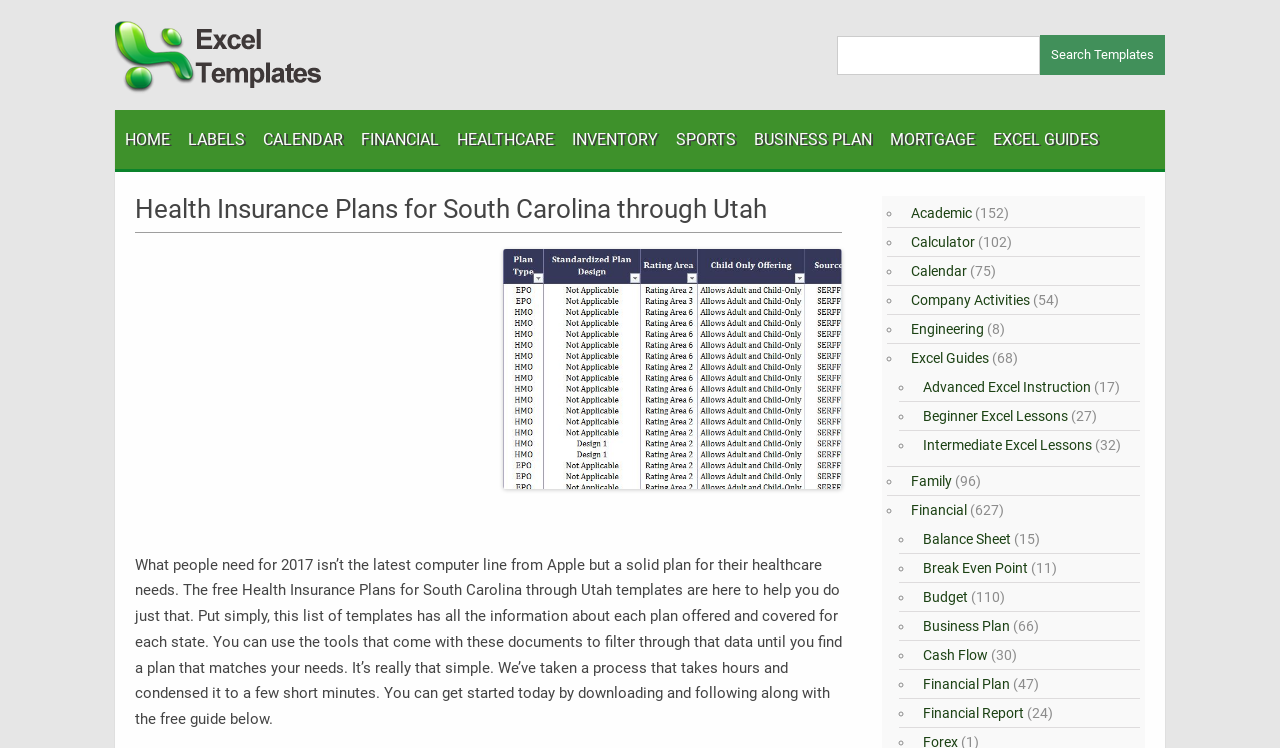What is the main topic of the webpage?
Based on the screenshot, respond with a single word or phrase.

Health Insurance Plans